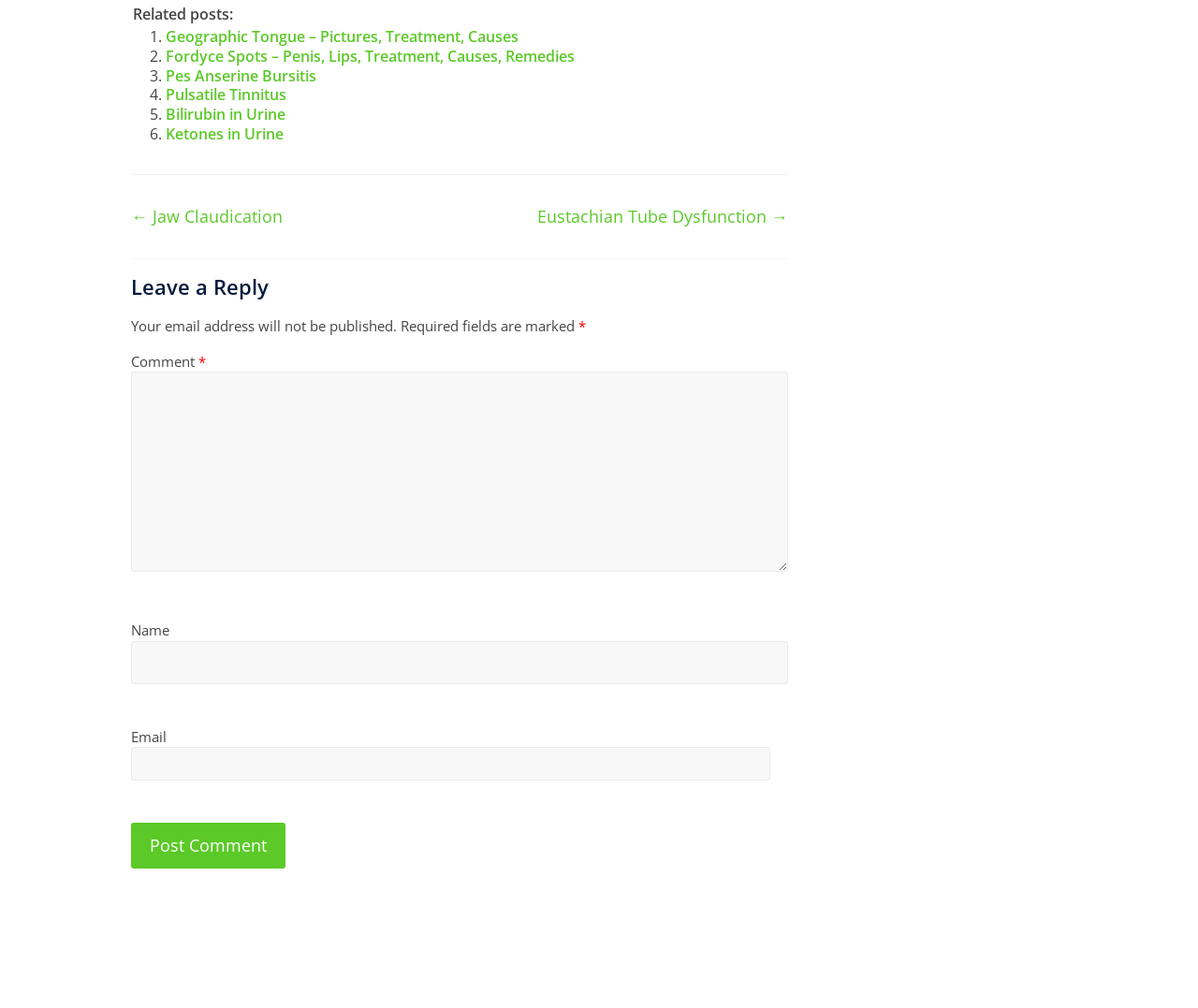Use a single word or phrase to answer the question: What is the purpose of the textbox at the bottom?

Leave a comment